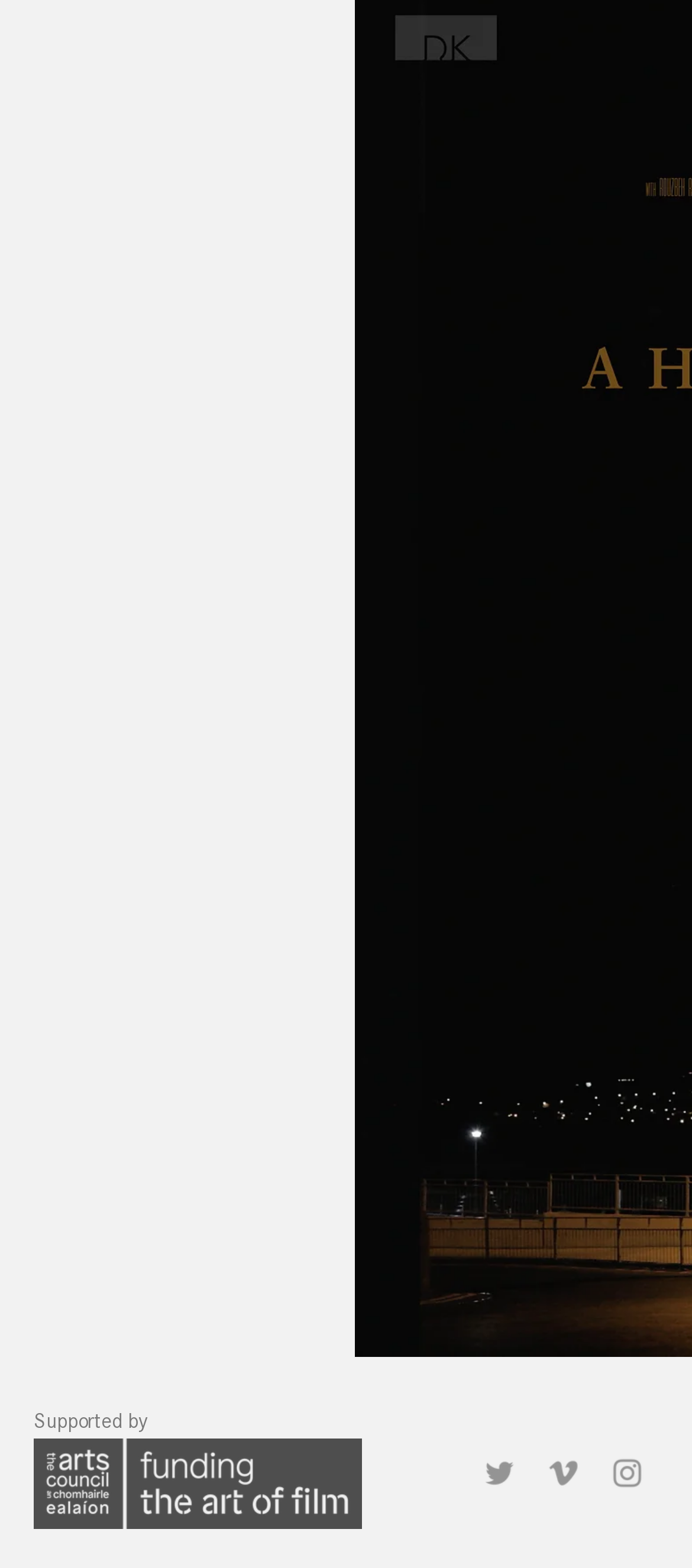Give a concise answer using one word or a phrase to the following question:
How many social media icons are there?

3